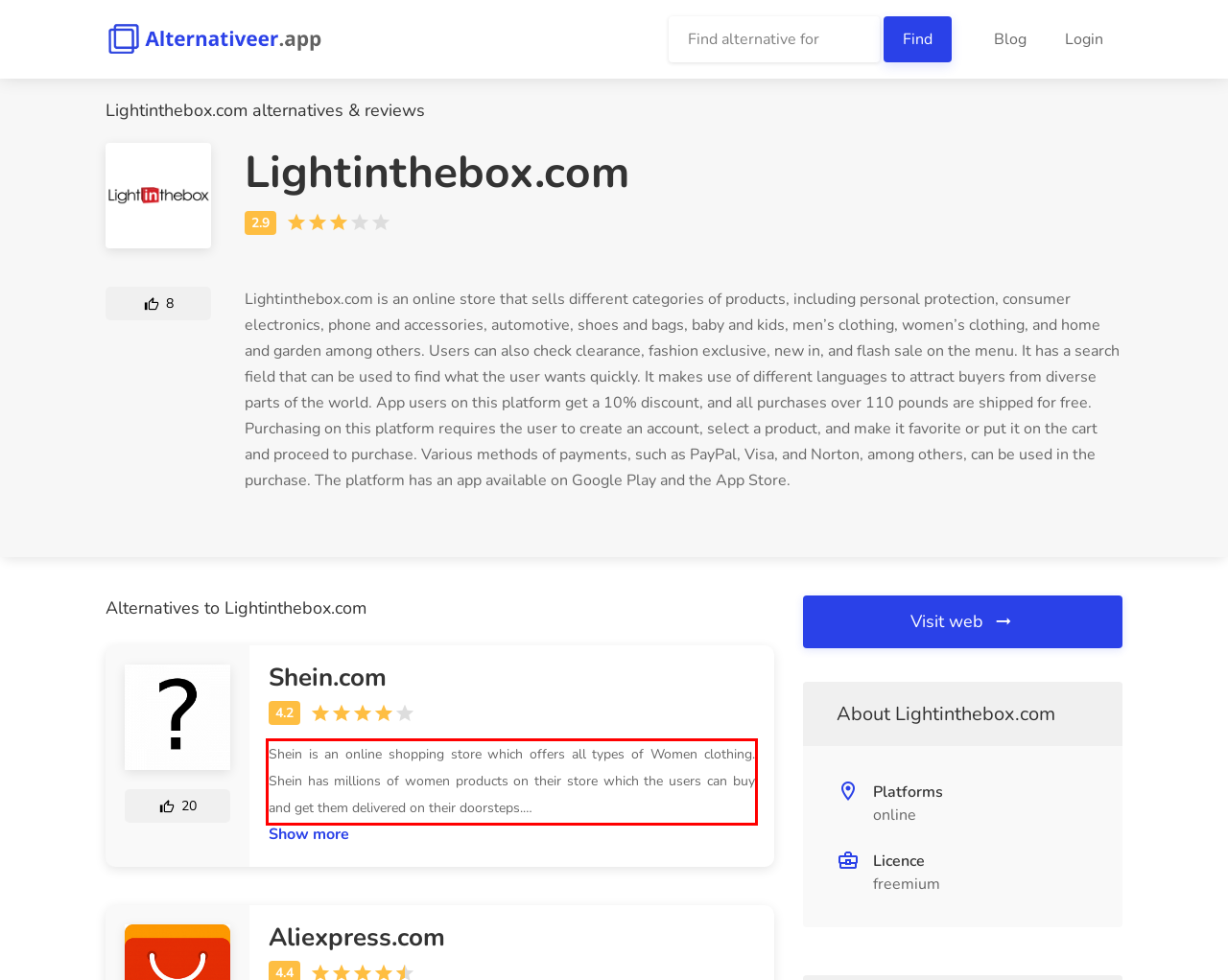You have a webpage screenshot with a red rectangle surrounding a UI element. Extract the text content from within this red bounding box.

Shein is an online shopping store which offers all types of Women clothing. Shein has millions of women products on their store which the users can buy and get them delivered on their doorsteps.…